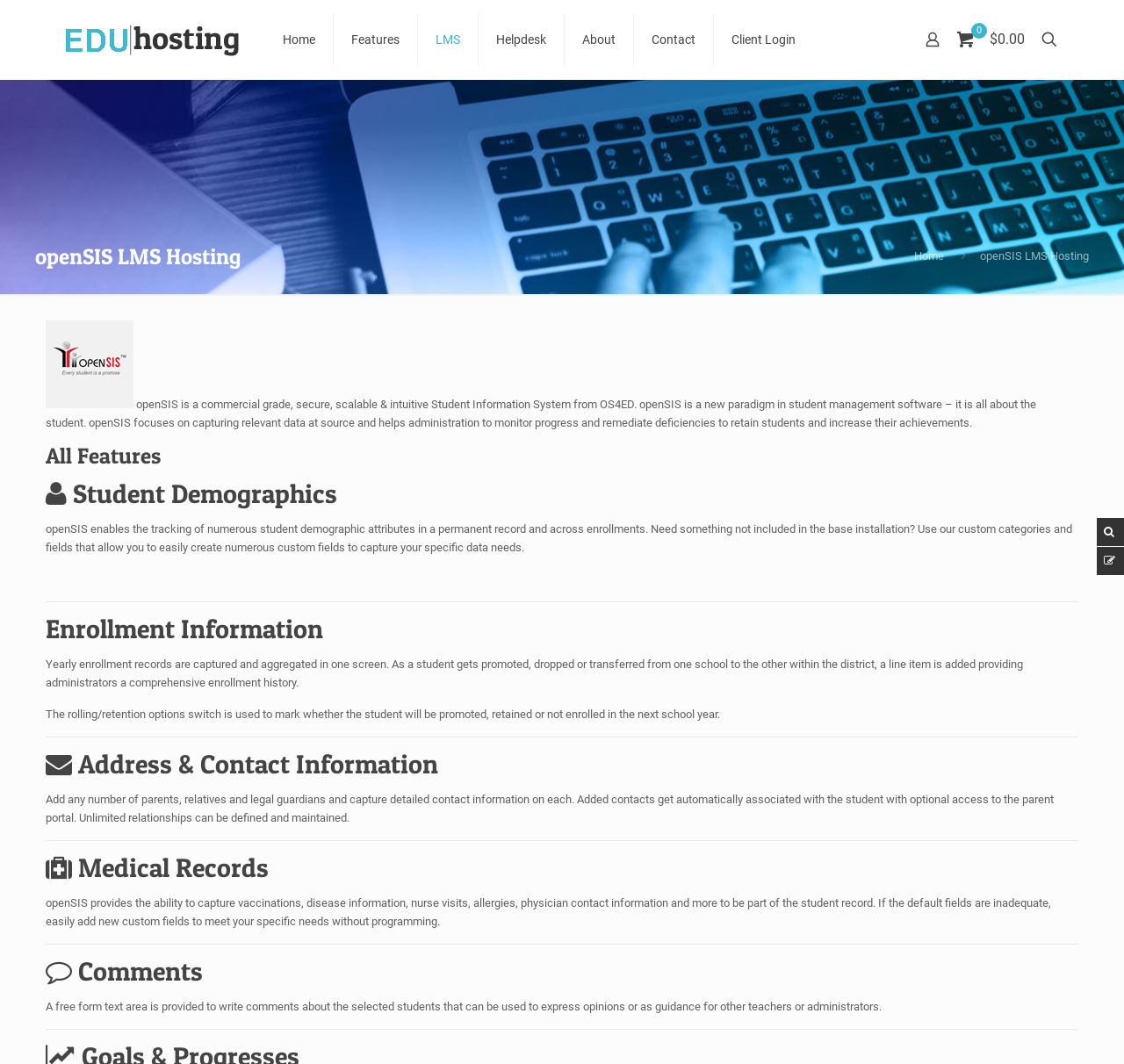Pinpoint the bounding box coordinates of the element you need to click to execute the following instruction: "Contact the listing owner". The bounding box should be represented by four float numbers between 0 and 1, in the format [left, top, right, bottom].

None